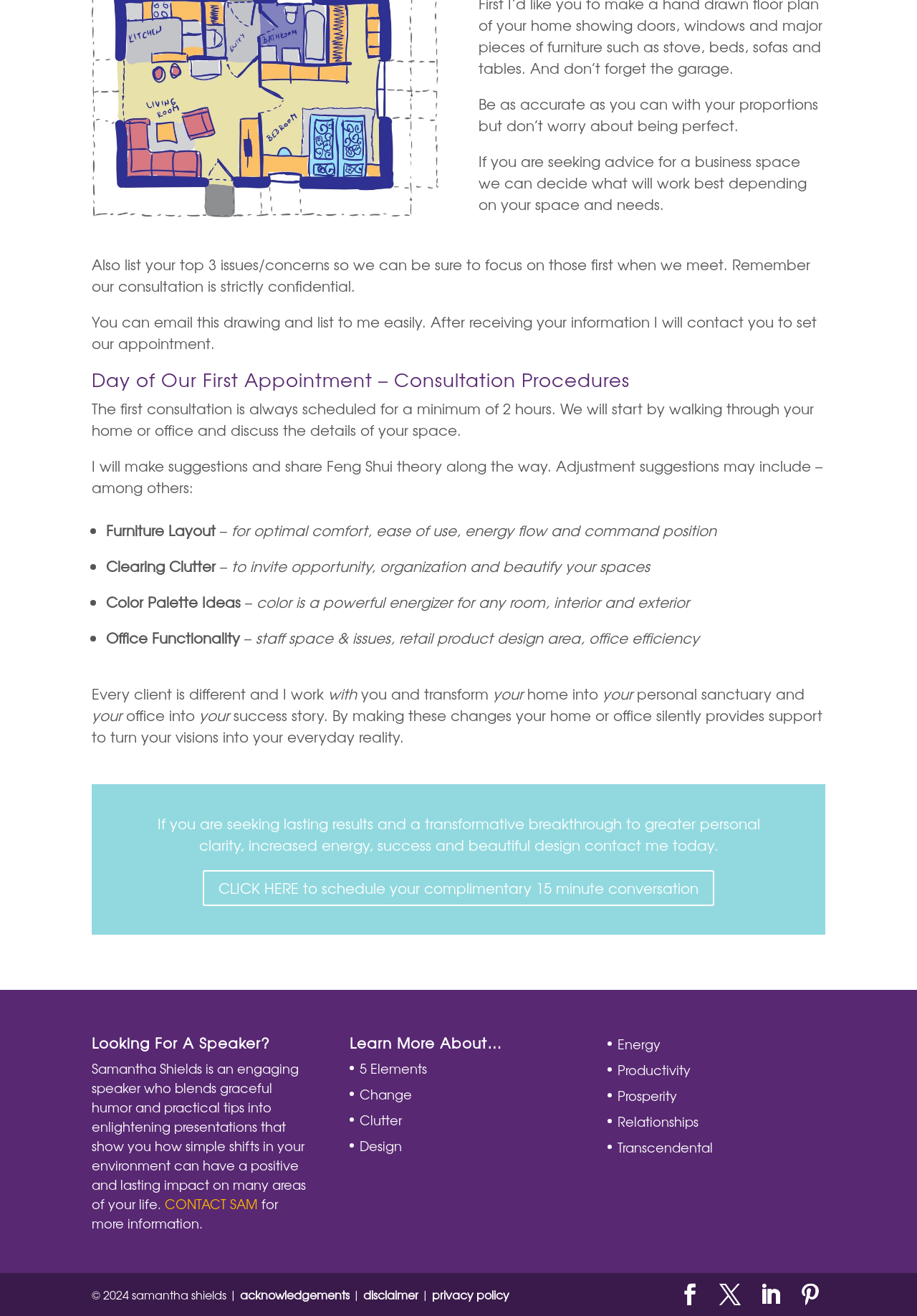Please analyze the image and give a detailed answer to the question:
How can you contact Samantha Shields?

In the section 'Looking For A Speaker?', there is a link 'CONTACT SAM' which can be clicked to contact Samantha Shields for more information.